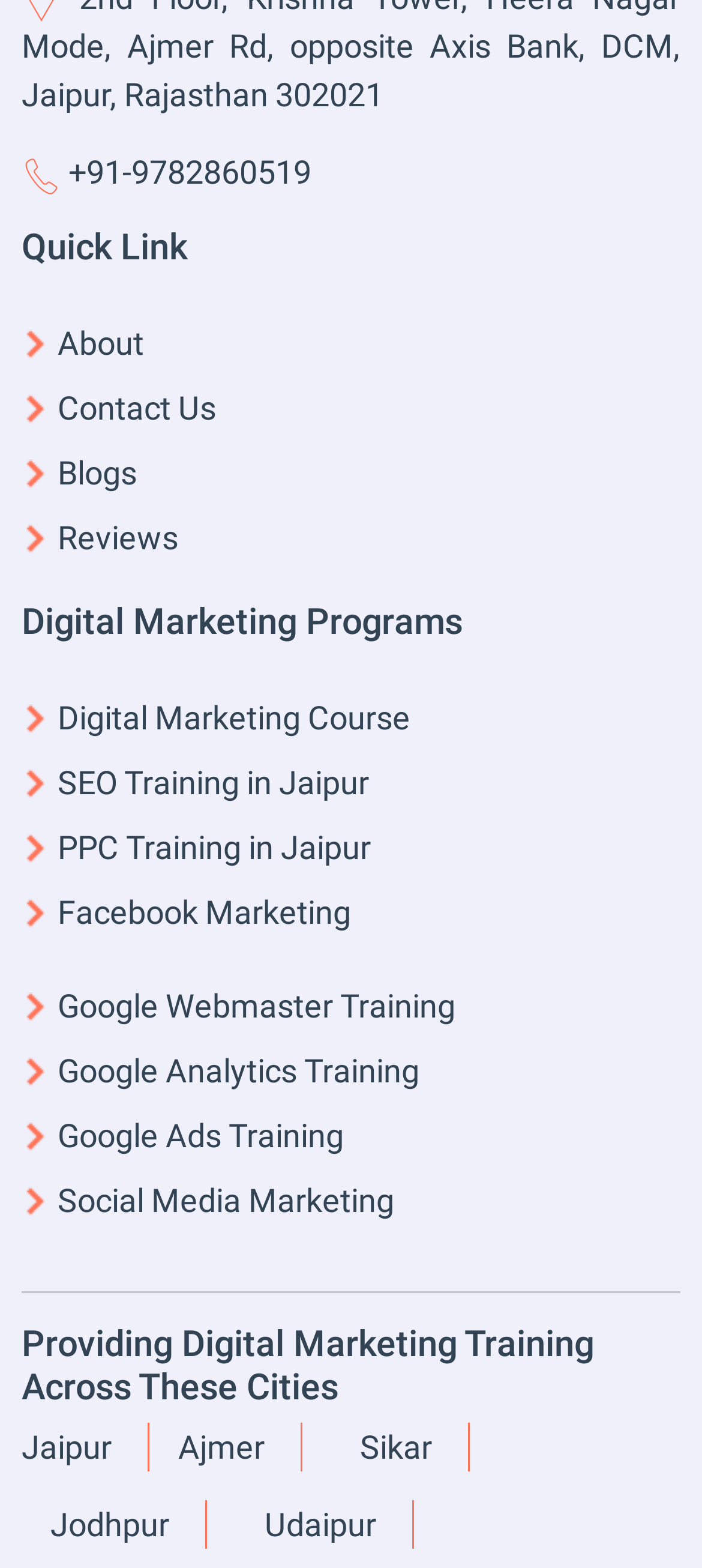Please identify the bounding box coordinates of the element's region that needs to be clicked to fulfill the following instruction: "click on Facebook Marketing". The bounding box coordinates should consist of four float numbers between 0 and 1, i.e., [left, top, right, bottom].

[0.031, 0.57, 0.5, 0.594]